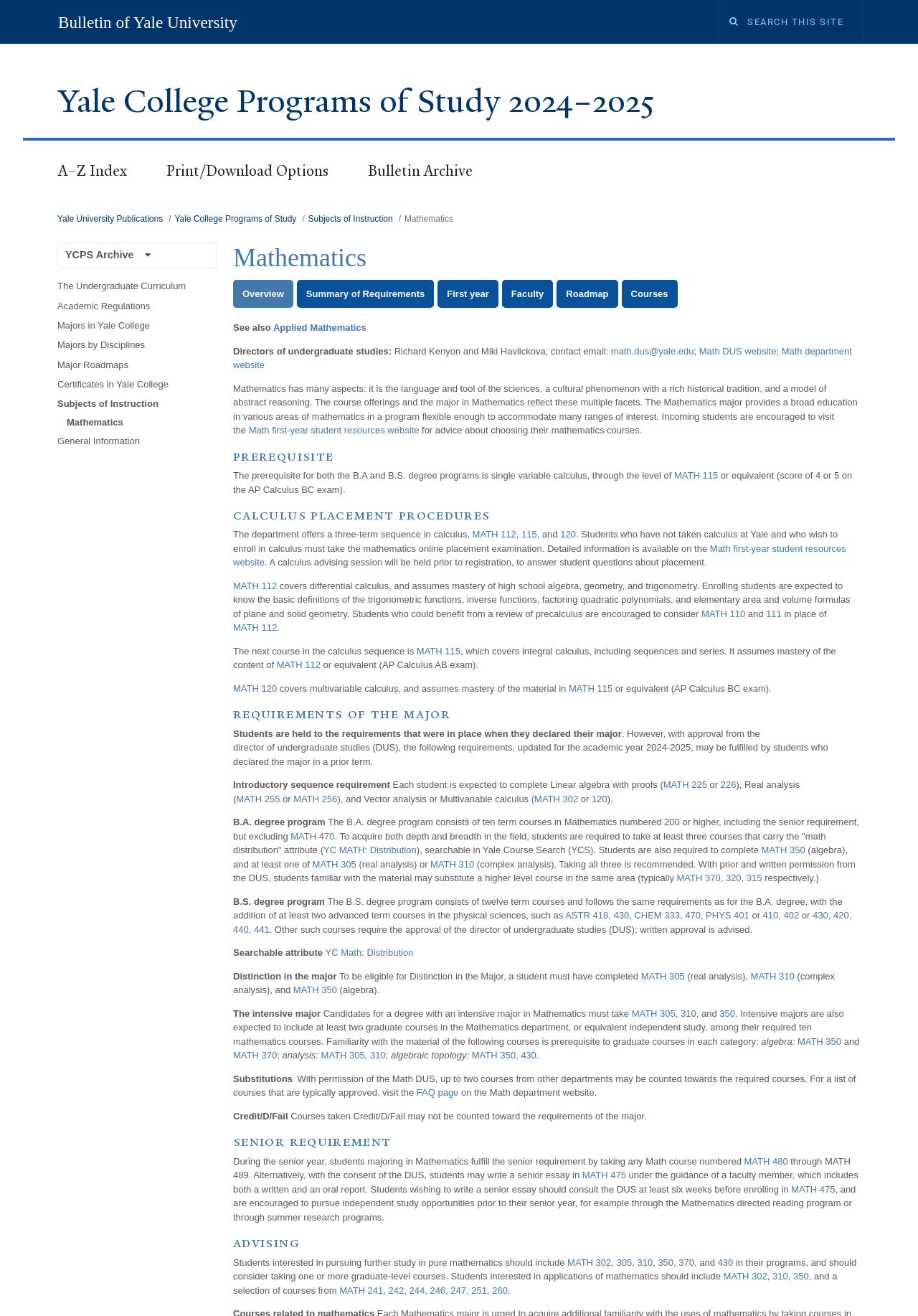Explain the webpage in detail, including its primary components.

The webpage is about the Mathematics department at Yale University. At the top, there is a link to the "Bulletin of Yale University" and a search bar with a "Search" button. Below the search bar, there is a heading that reads "Yale College Programs of Study 2024–2025". 

To the right of the heading, there is a navigation menu with links to "A–Z Index", "Print/Download Options", and "Bulletin Archive". Below the navigation menu, there is a breadcrumb navigation menu with links to "Yale University Publications", "Yale College Programs of Study", "Subjects of Instruction", and "Mathematics". 

On the left side of the page, there is a navigation menu with links to various sections of the catalog, including "The Undergraduate Curriculum", "Academic Regulations", "Majors in Yale College", and "Subjects of Instruction". 

The main content of the page is about the Mathematics department. There is a heading that reads "Mathematics" and a brief description of the department. Below the description, there are links to various sections, including "Overview", "Summary of Requirements", "First year", "Faculty", "Roadmap", and "Courses". 

There is also a section that lists the directors of undergraduate studies and their contact information. Additionally, there are links to the Math DUS website and the Math department website. 

The page also provides information about the Mathematics major, including the prerequisite, which is single variable calculus, and the calculus placement procedures. There is a detailed description of the calculus sequence, including the courses MATH 112, 115, and 120, and the topics covered in each course. 

Finally, there is a section that outlines the requirements of the Mathematics major.